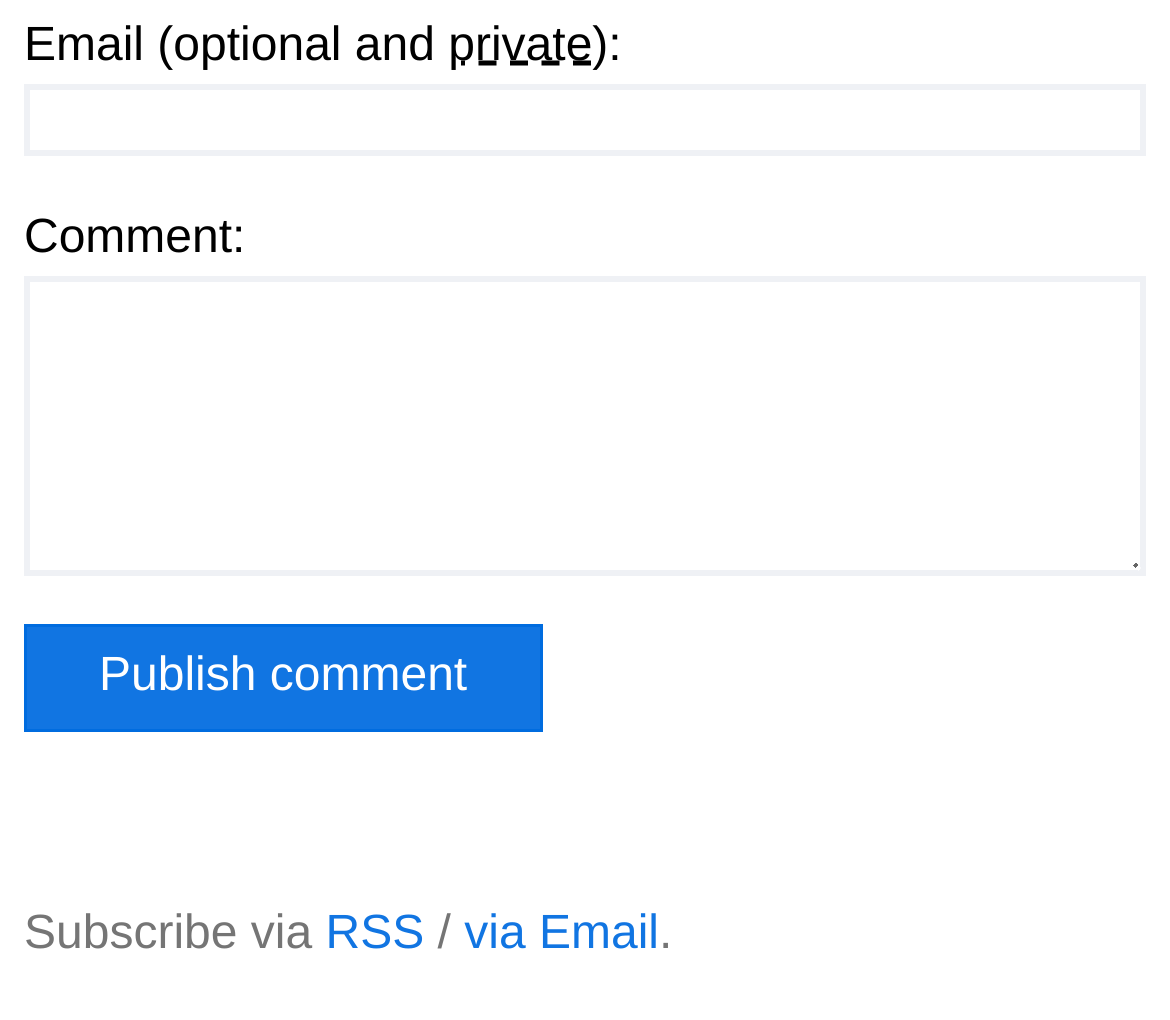What is the function of the 'Publish comment' button?
Could you answer the question in a detailed manner, providing as much information as possible?

The 'Publish comment' button is located below the comment text box, suggesting that its purpose is to submit the comment after it has been written.